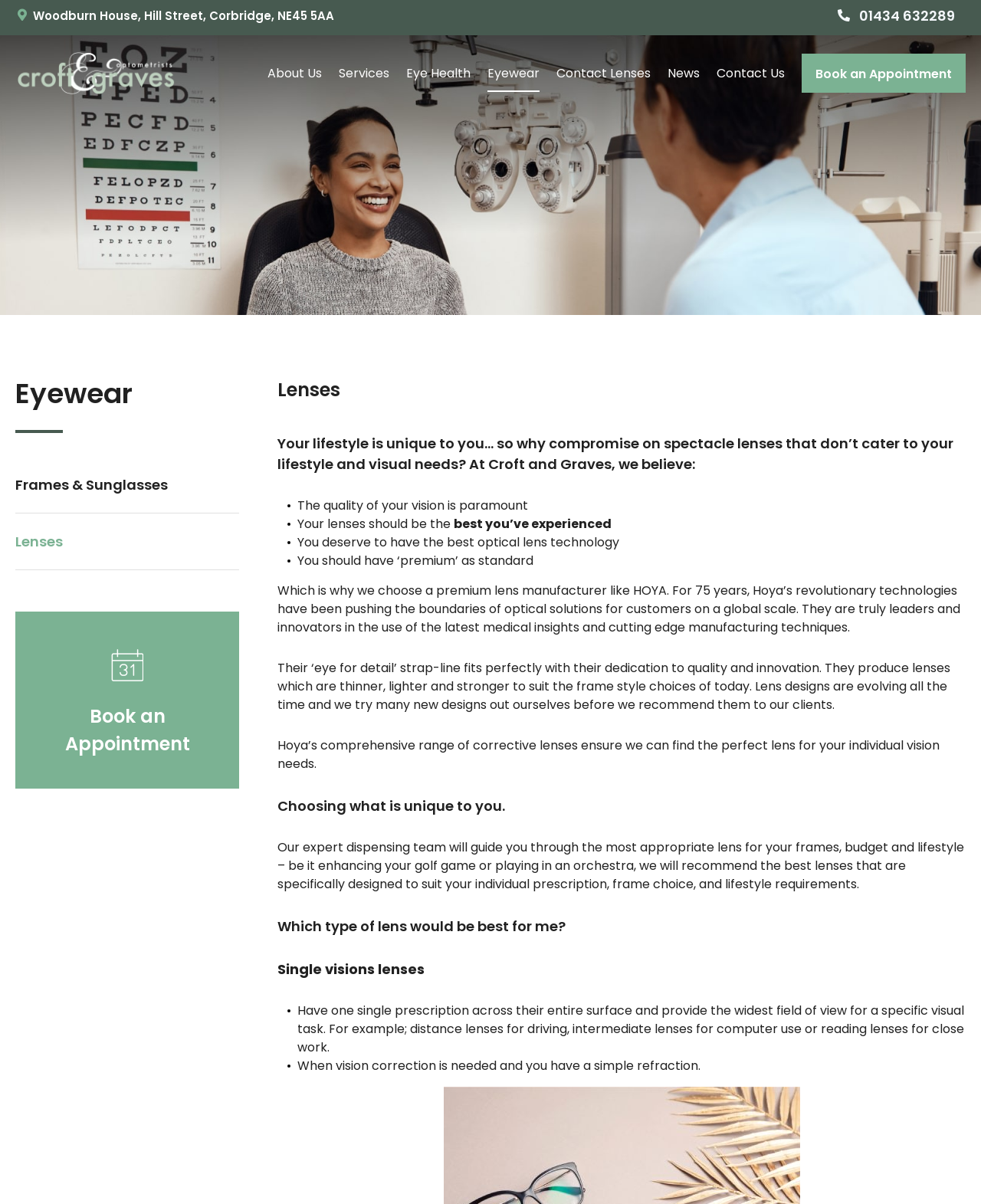Can you specify the bounding box coordinates for the region that should be clicked to fulfill this instruction: "Explore 'Frames & Sunglasses'".

[0.016, 0.379, 0.244, 0.426]